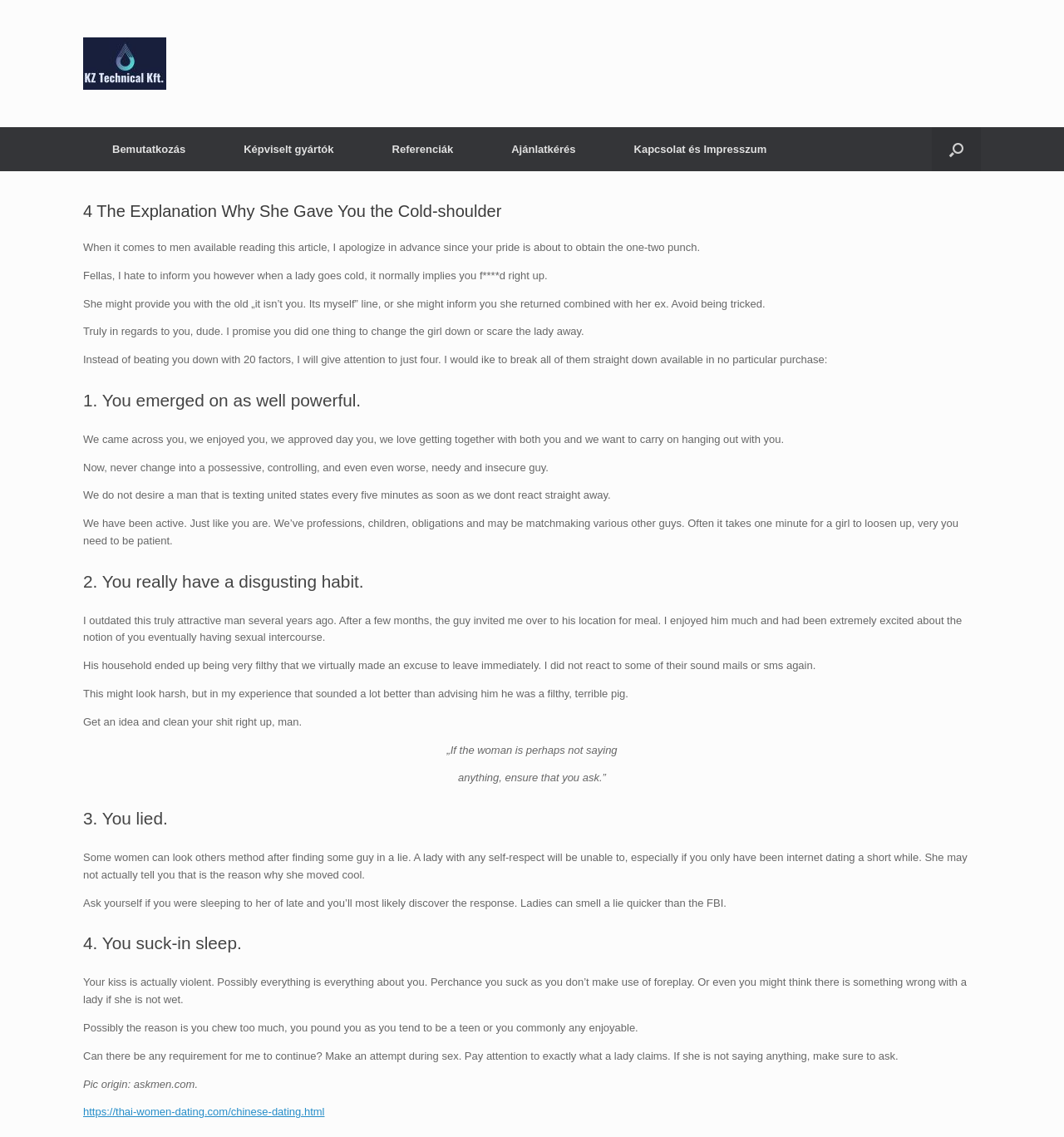What is the purpose of the link at the bottom of the page?
Respond to the question with a single word or phrase according to the image.

To redirect to another dating website